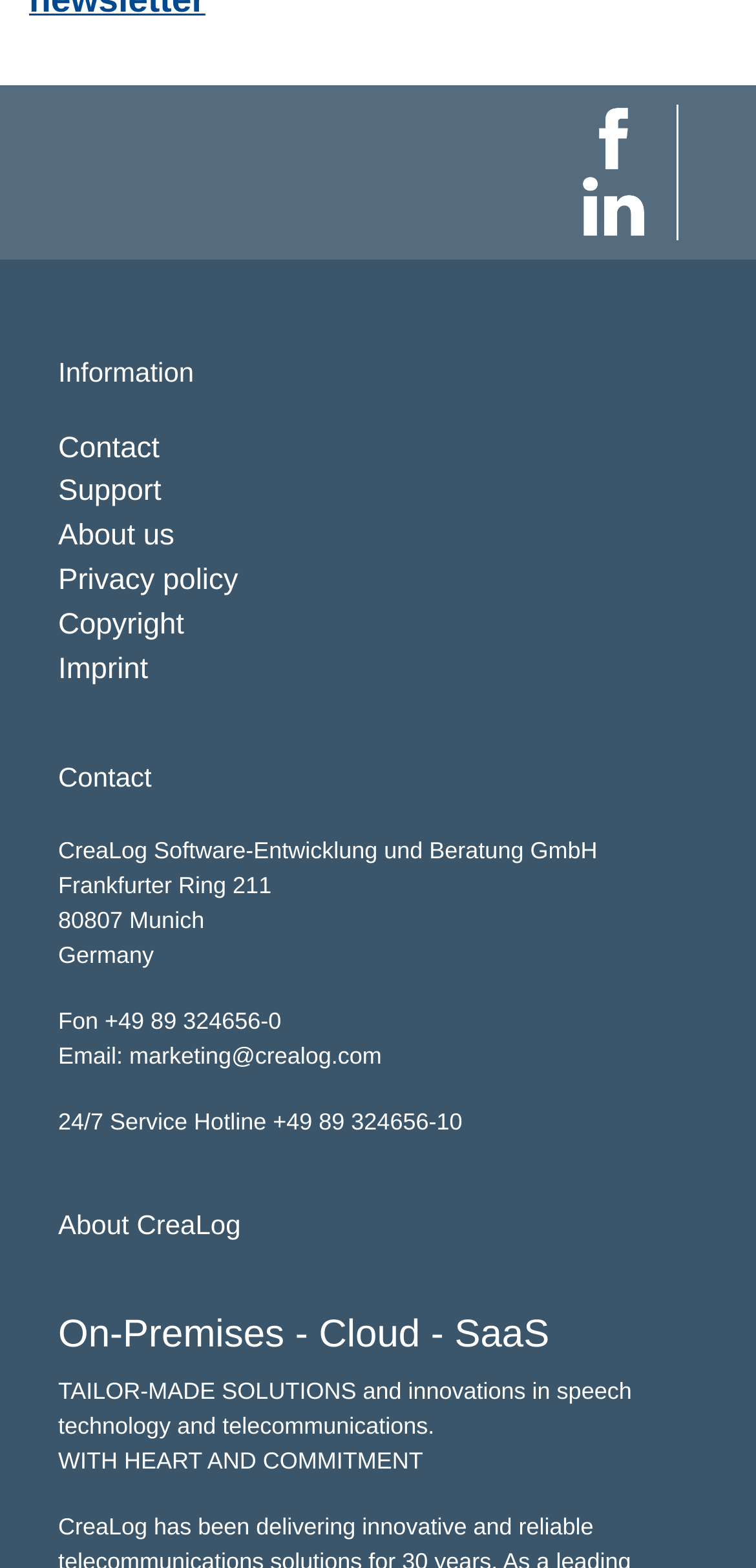Respond to the question below with a single word or phrase:
What is the phone number for 24/7 Service Hotline?

+49 89 324656-10